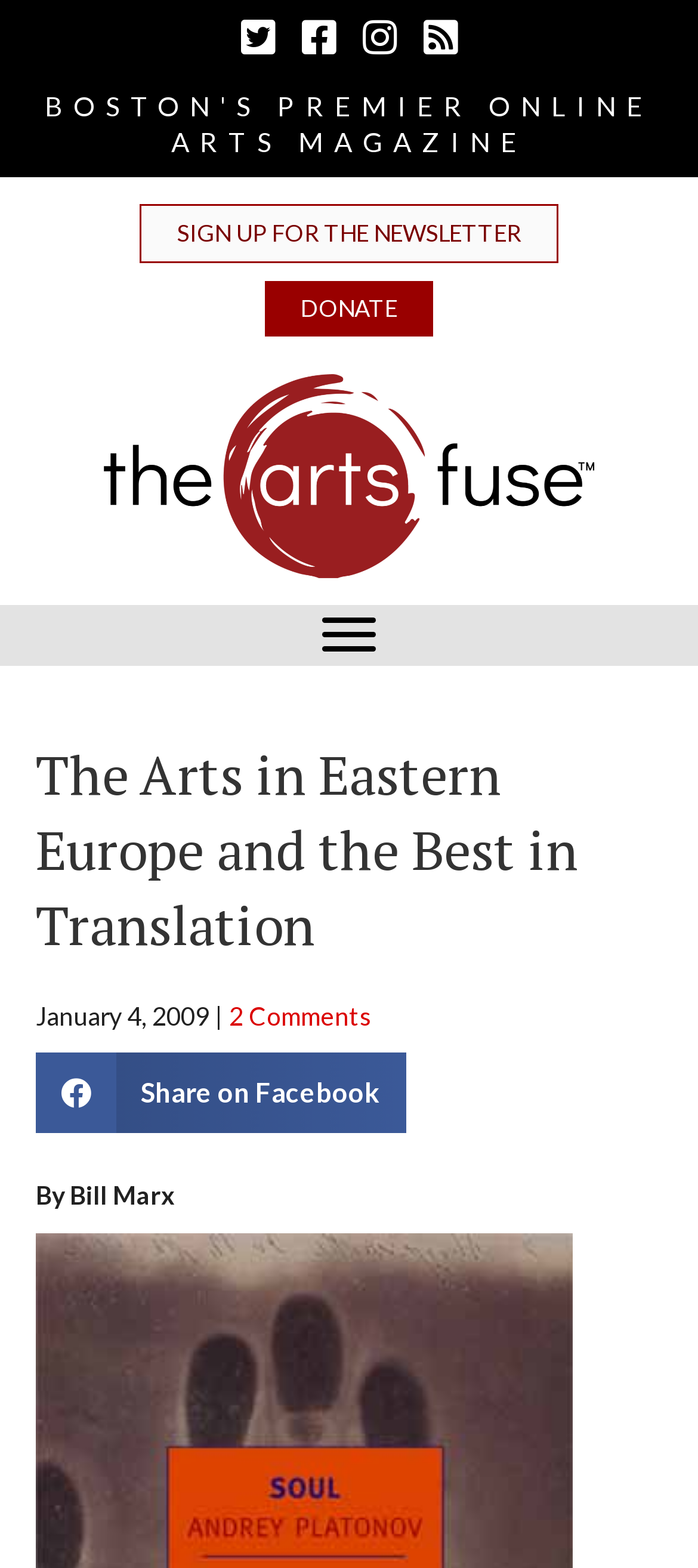What is the name of the website?
Use the screenshot to answer the question with a single word or phrase.

The Arts Fuse